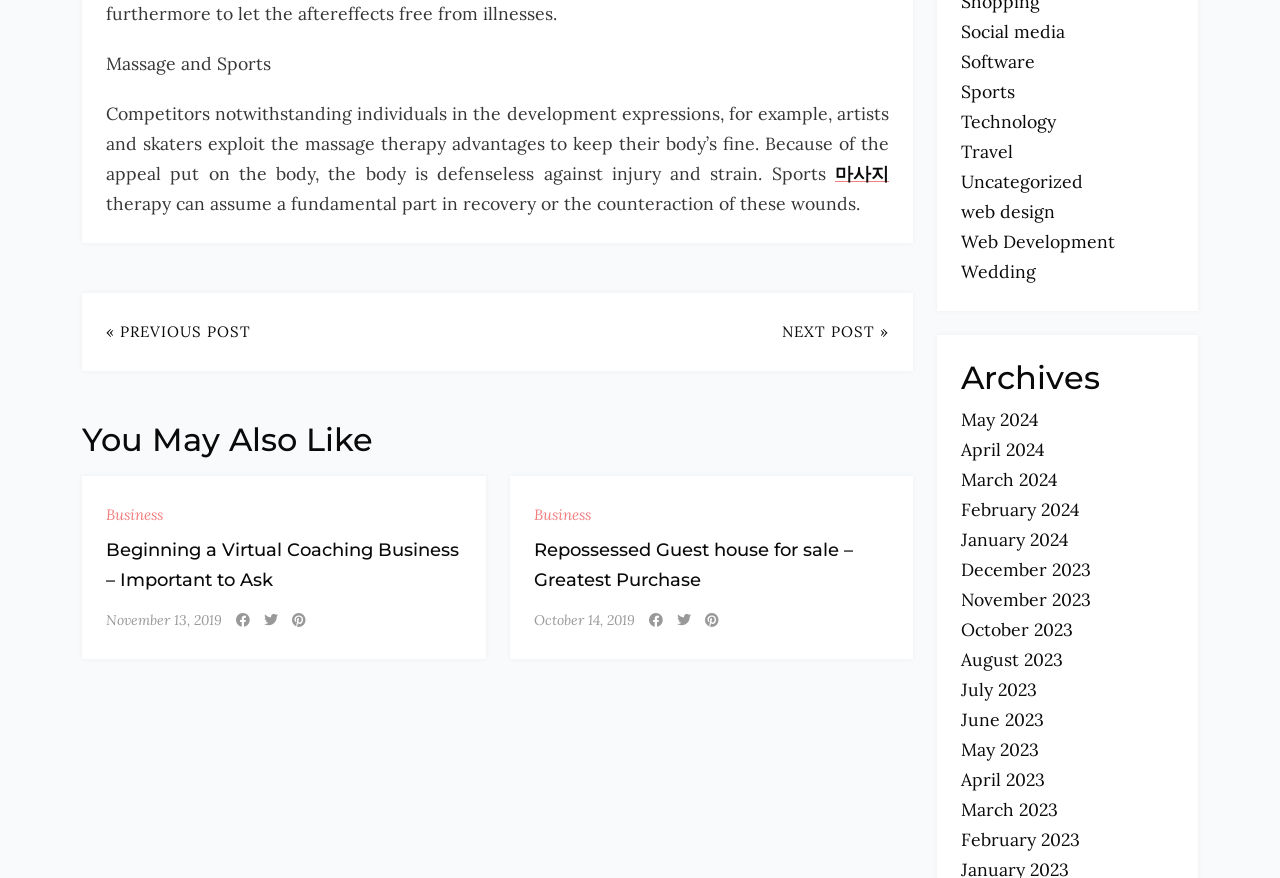What is the date range of the archives?
Answer the question with a single word or phrase derived from the image.

May 2024 to February 2023